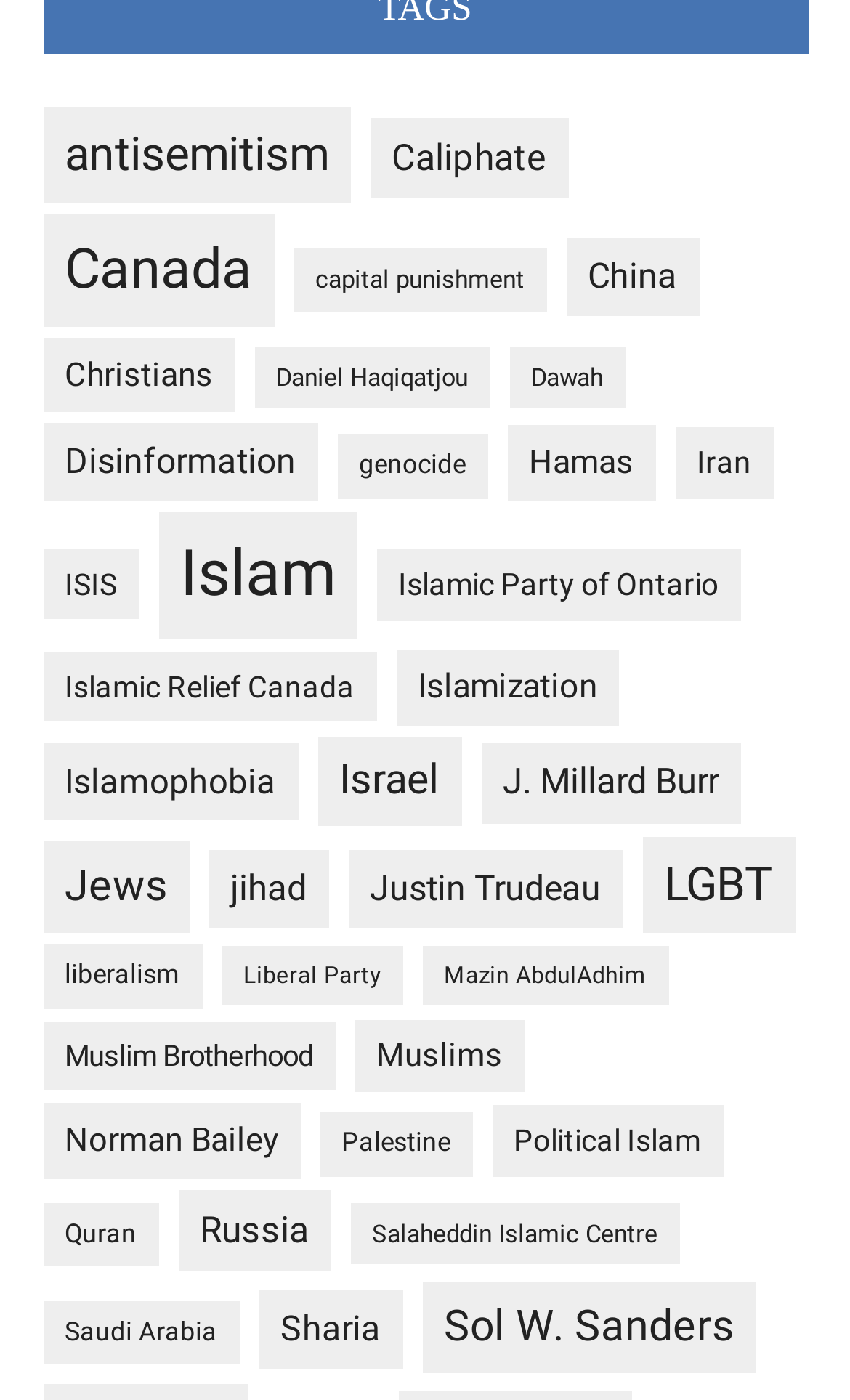Identify the bounding box coordinates for the UI element described by the following text: "Muslims". Provide the coordinates as four float numbers between 0 and 1, in the format [left, top, right, bottom].

[0.417, 0.728, 0.617, 0.78]